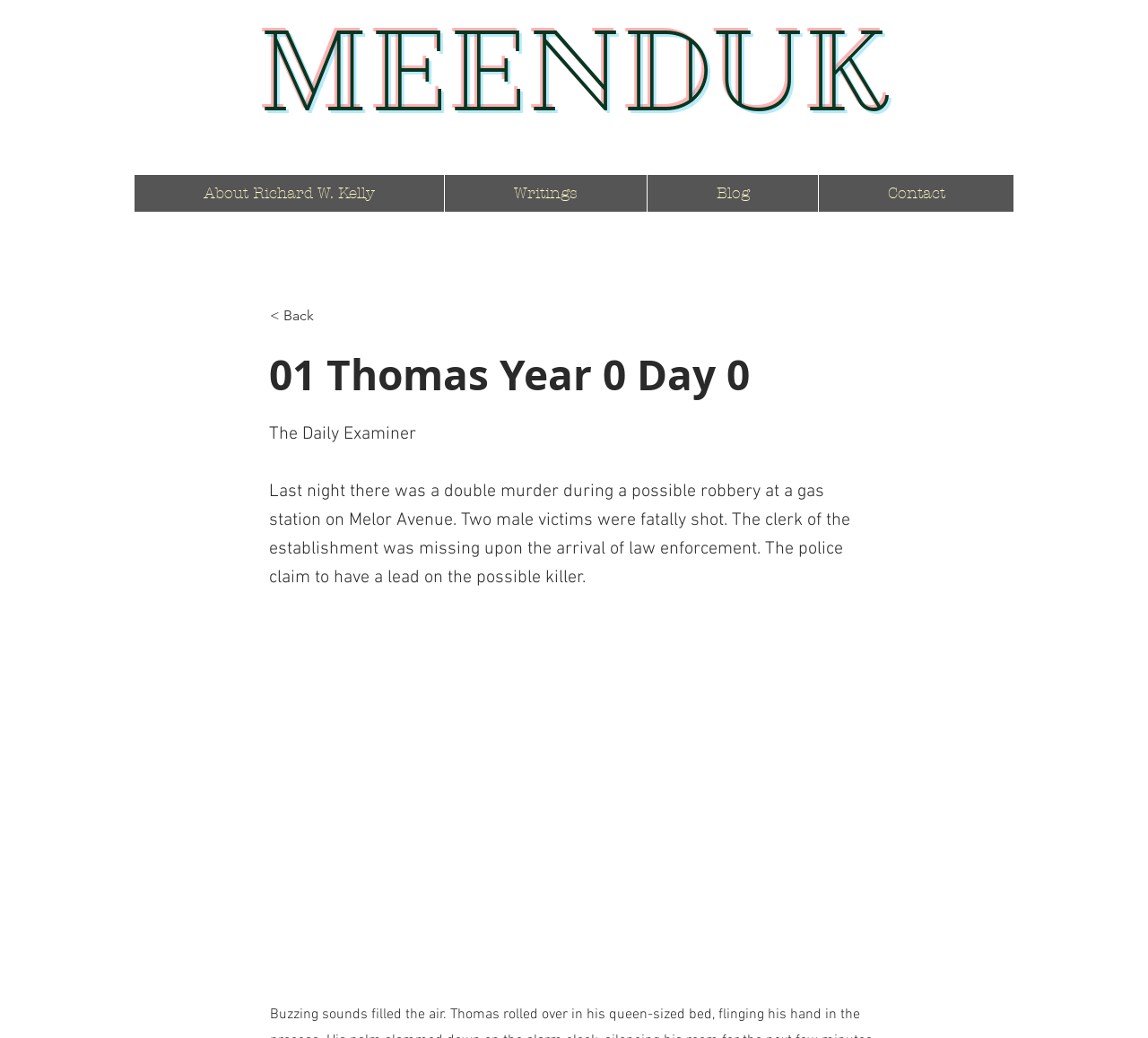For the element described, predict the bounding box coordinates as (top-left x, top-left y, bottom-right x, bottom-right y). All values should be between 0 and 1. Element description: < Back

[0.235, 0.287, 0.338, 0.322]